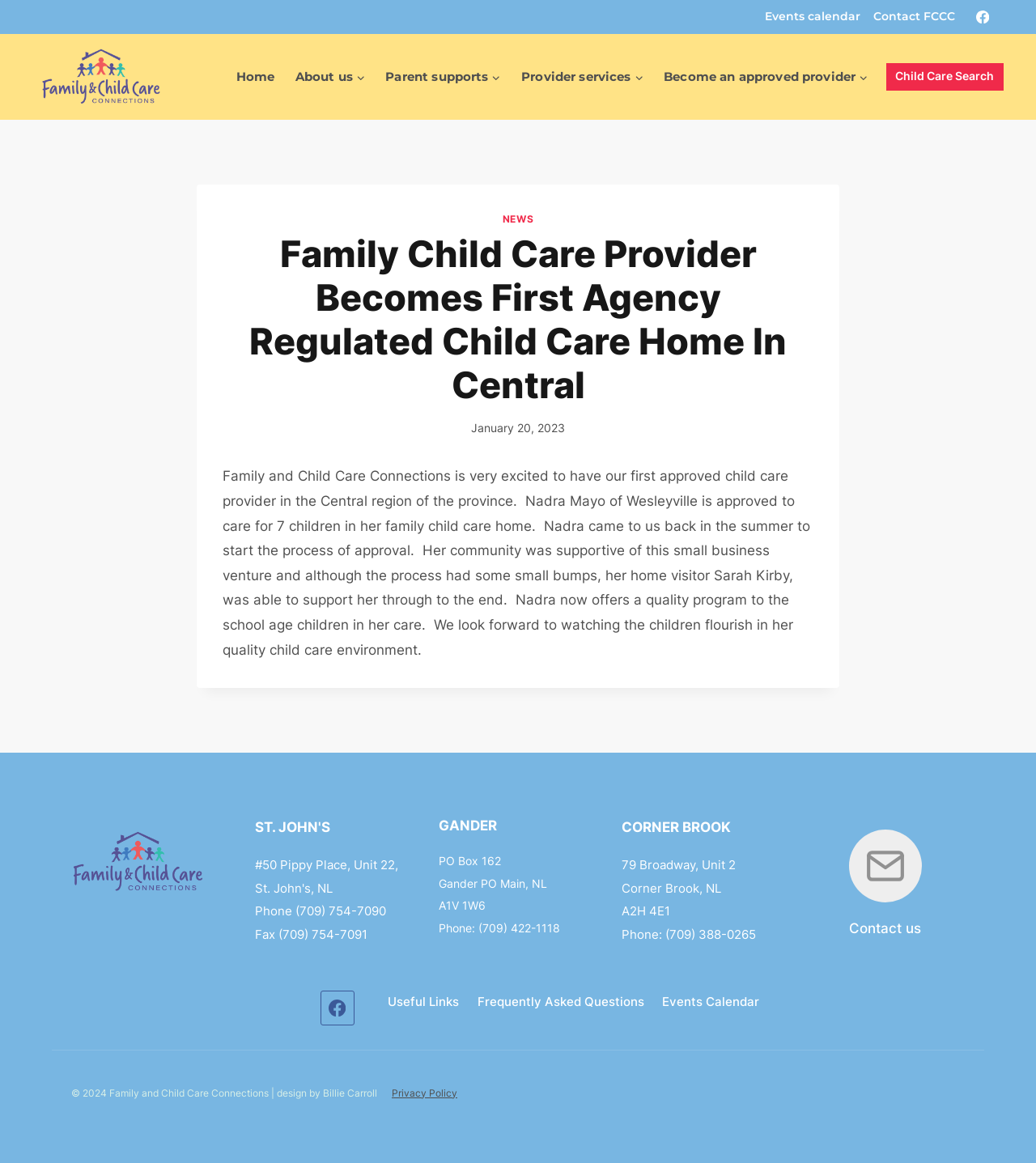Provide a short answer using a single word or phrase for the following question: 
What is the phone number of the St. John's office?

(709) 754-7090